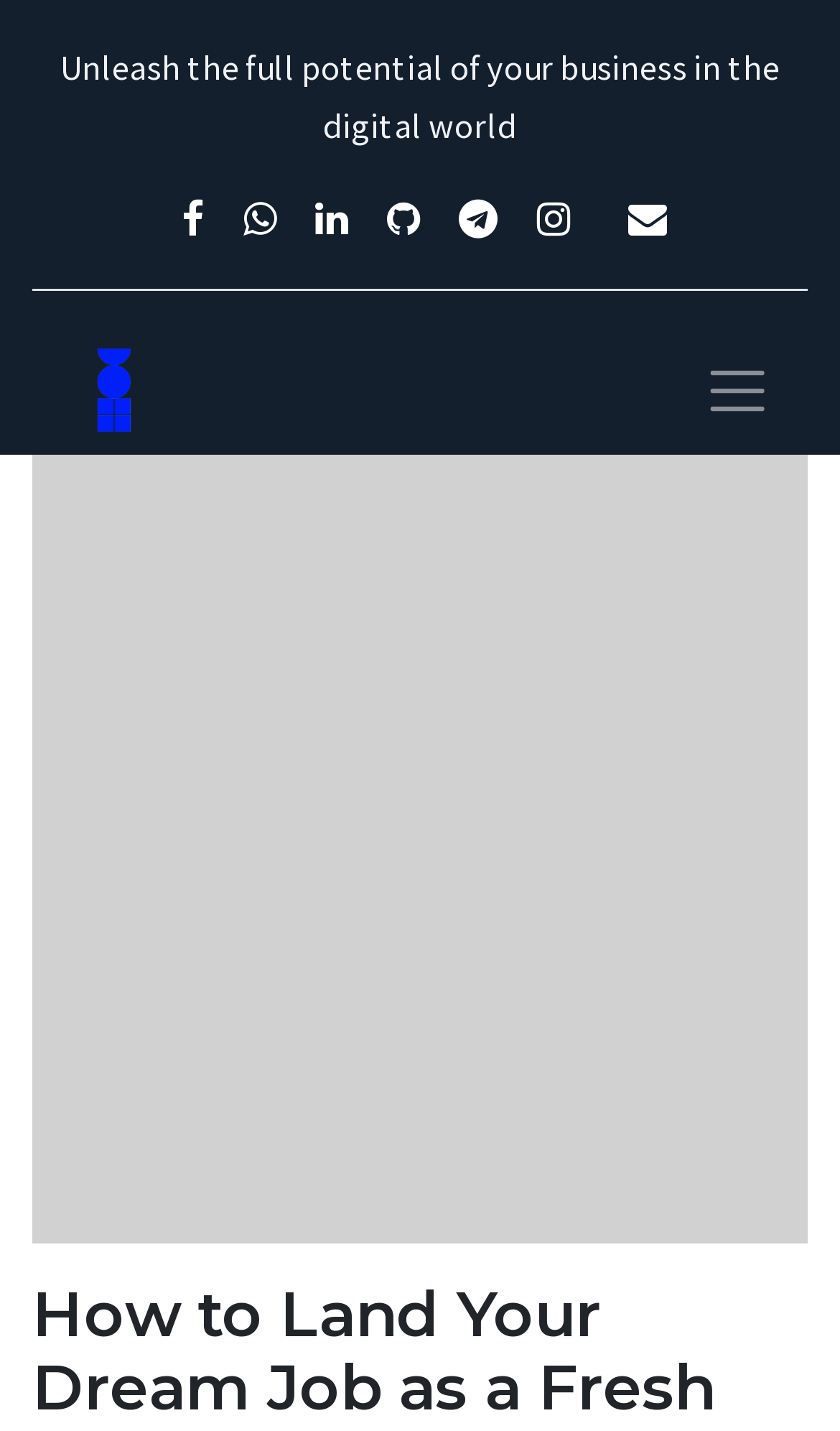Determine the bounding box coordinates for the HTML element mentioned in the following description: "aria-label="Logo of MERCURY" title="MERCURY"". The coordinates should be a list of four floats ranging from 0 to 1, represented as [left, top, right, bottom].

[0.079, 0.24, 0.192, 0.306]